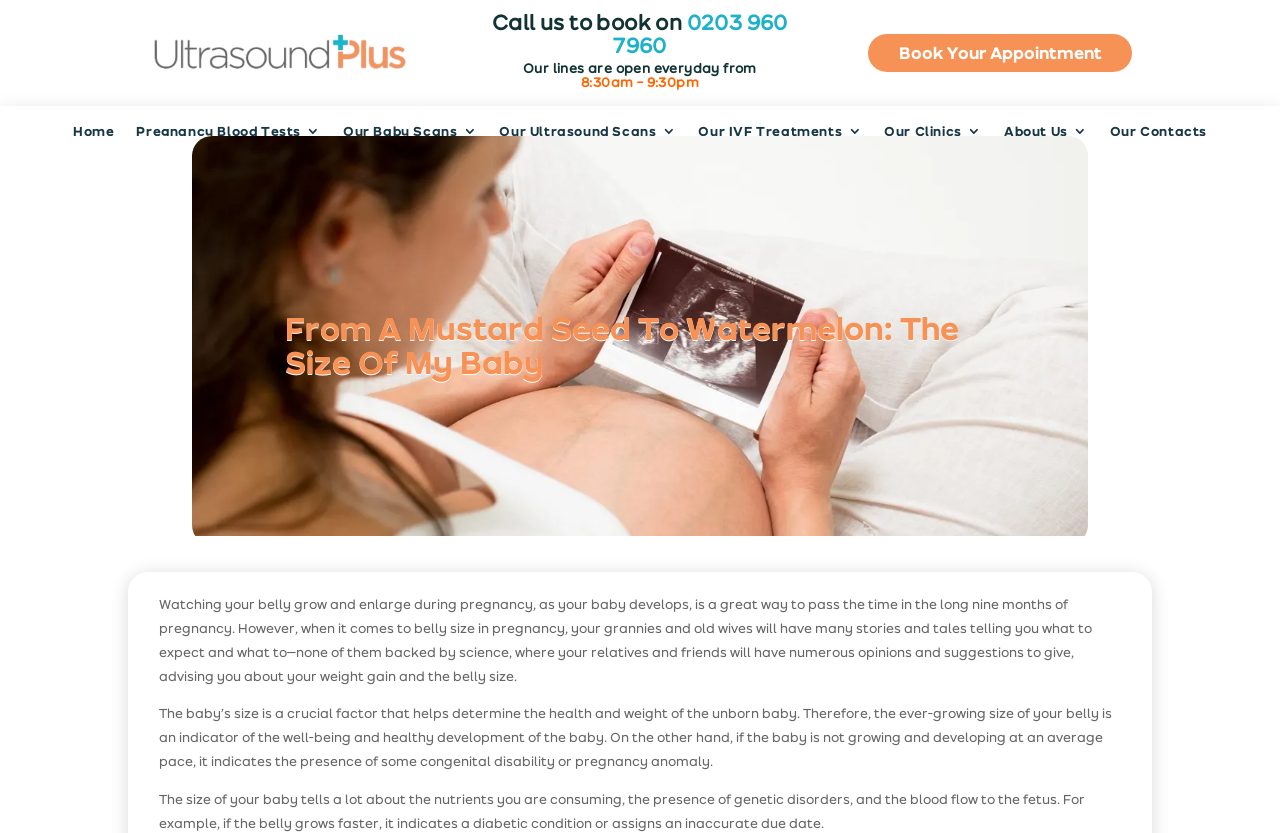Locate the bounding box coordinates of the element's region that should be clicked to carry out the following instruction: "Learn about pregnancy blood tests". The coordinates need to be four float numbers between 0 and 1, i.e., [left, top, right, bottom].

[0.107, 0.149, 0.251, 0.176]